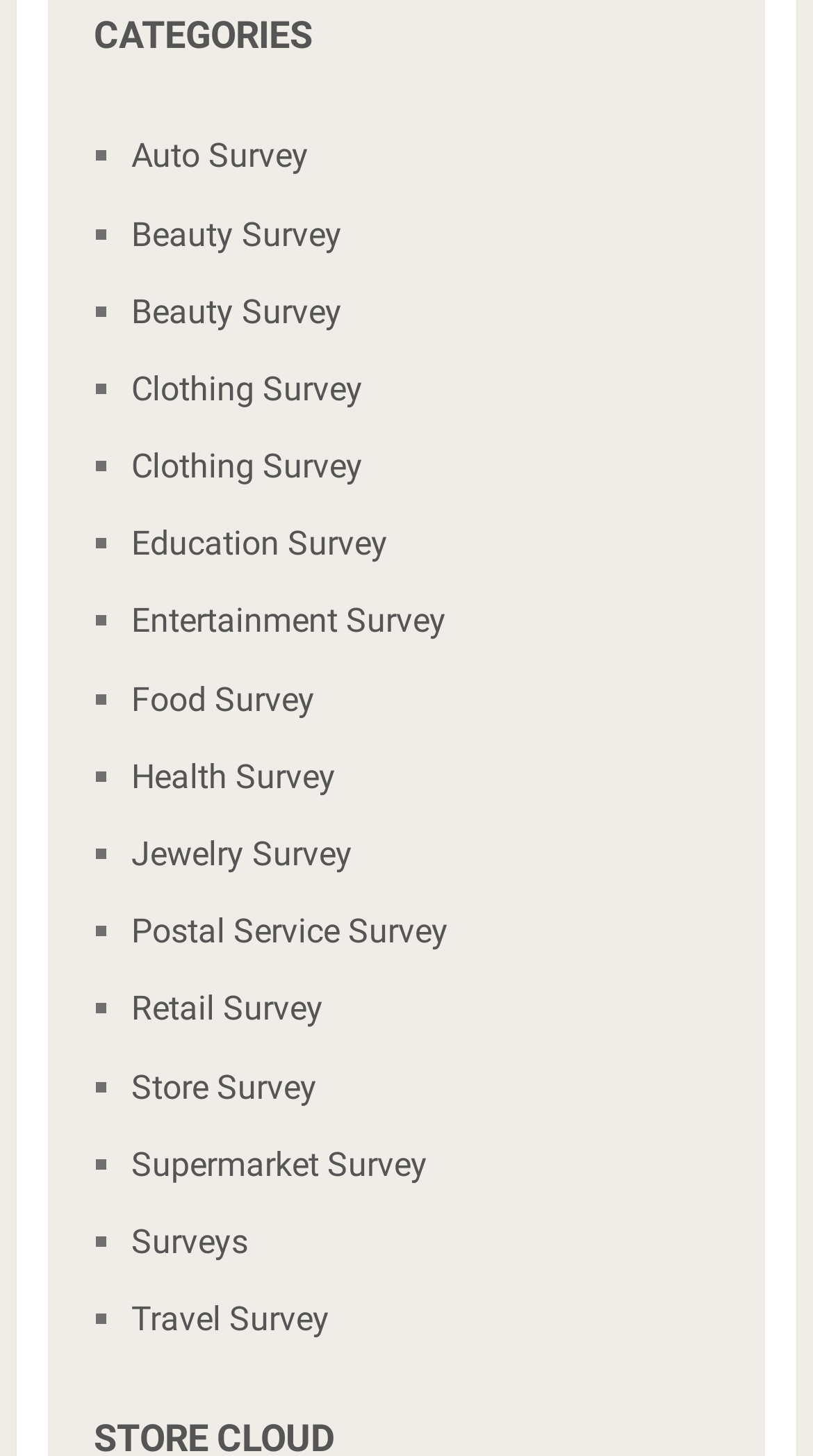Give a one-word or short phrase answer to this question: 
What is the last survey category listed?

Travel Survey